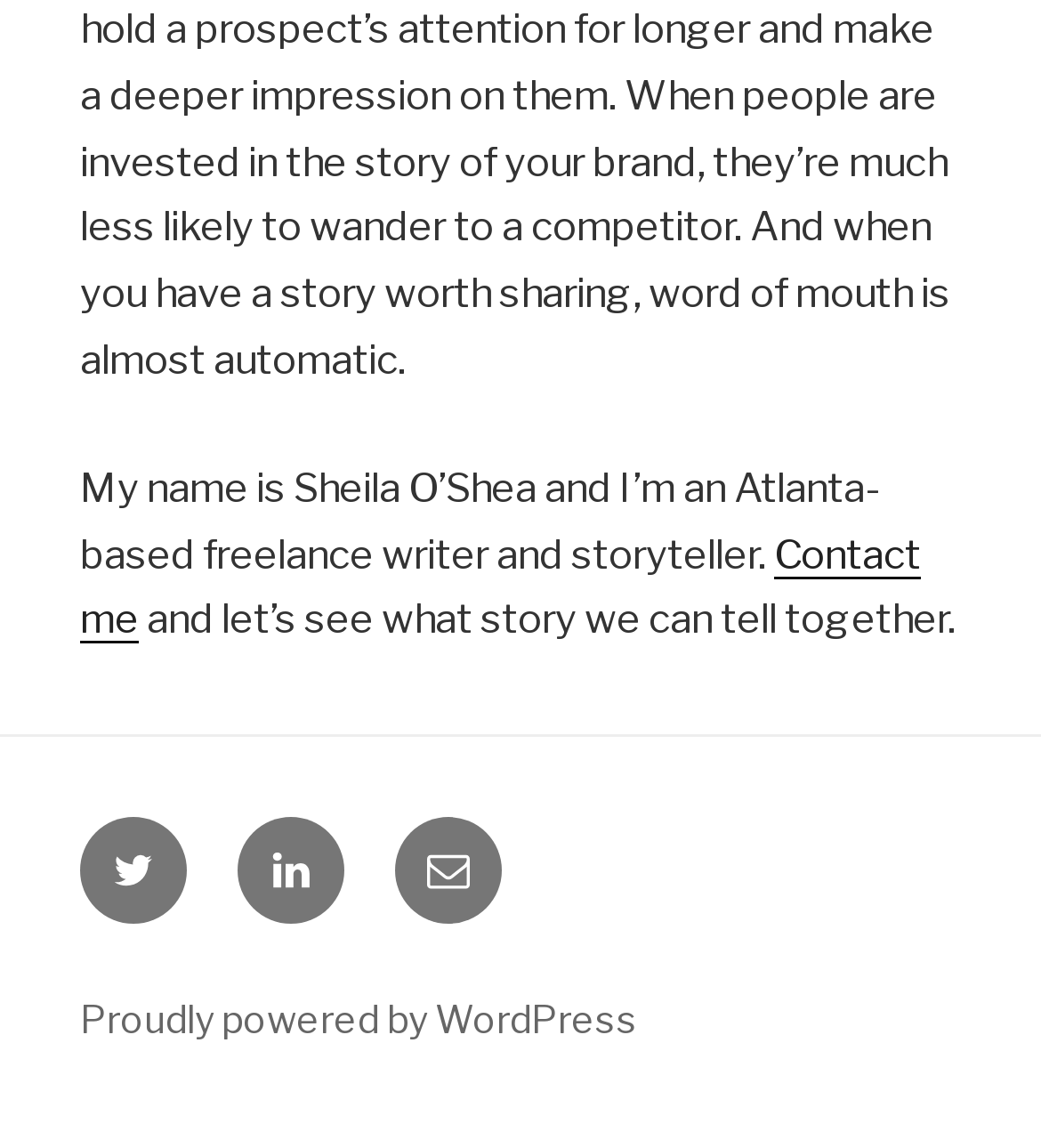What is the profession of the author?
Answer the question with a single word or phrase by looking at the picture.

Freelance writer and storyteller